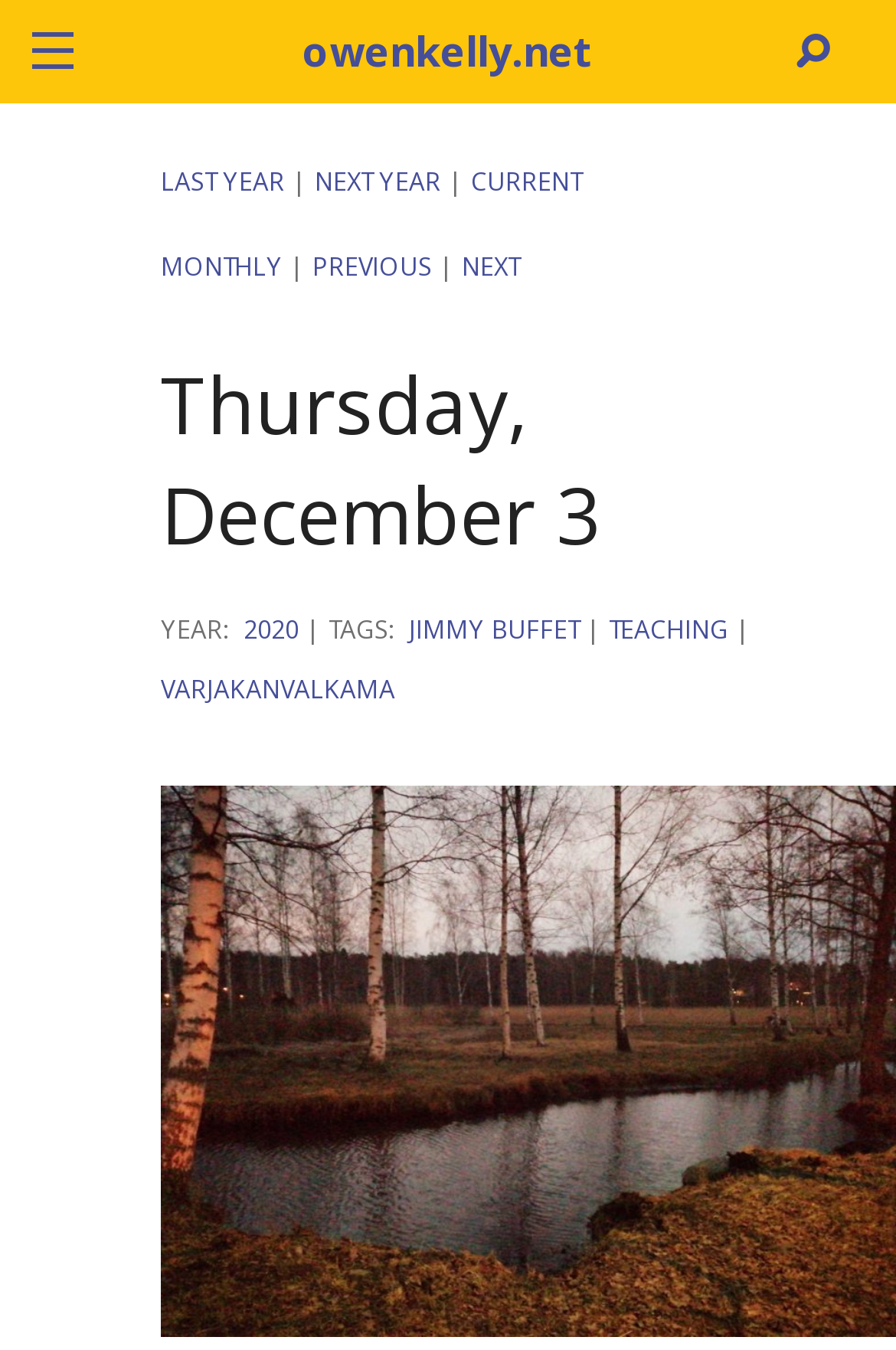What is the navigation option to go to the previous entry?
Using the image as a reference, answer the question in detail.

The navigation option to go to the previous entry is displayed as a link on the webpage, which is 'PREVIOUS'. This can be determined by looking at the link element with the text 'PREVIOUS'.